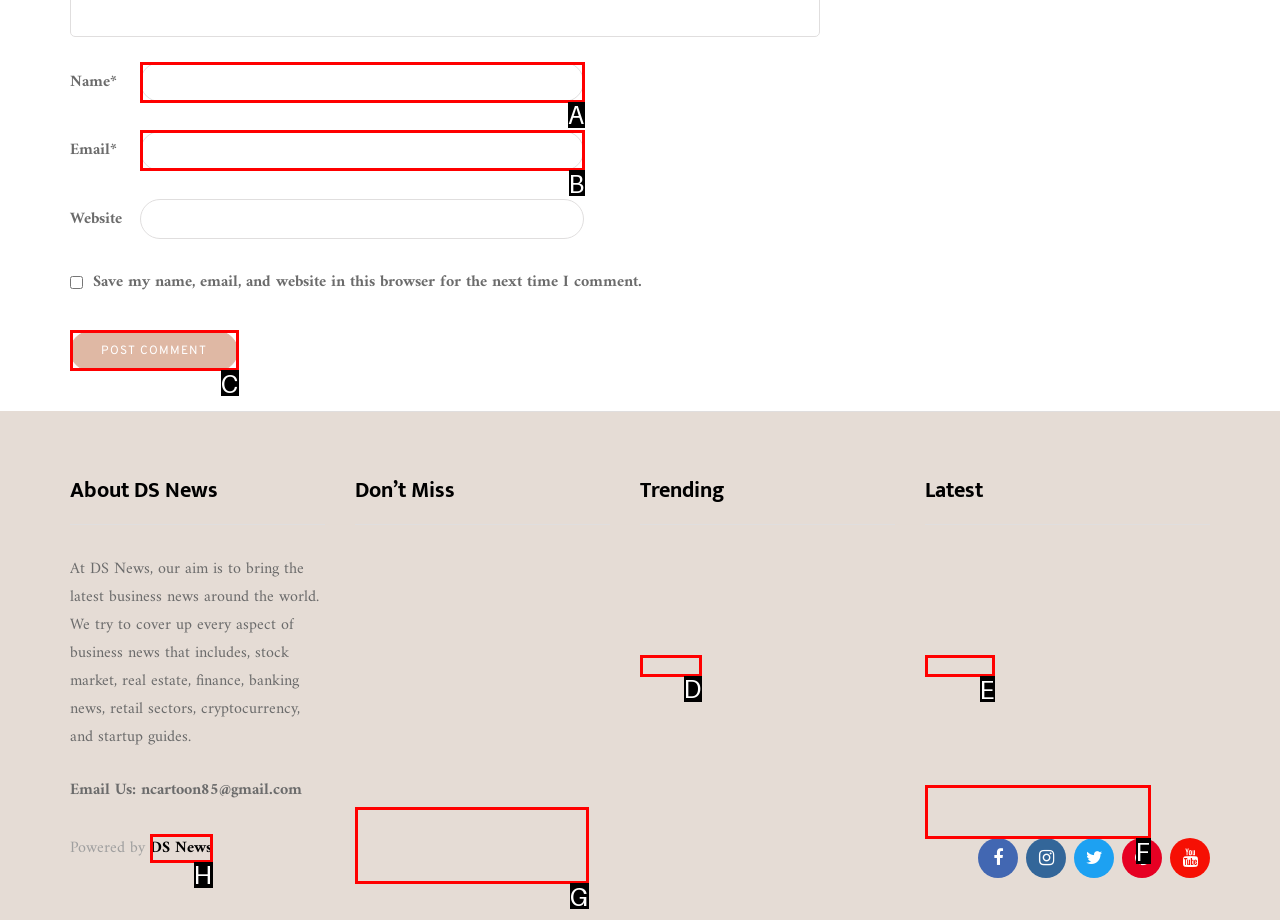Select the correct UI element to click for this task: Click the 'FOOD' link.
Answer using the letter from the provided options.

D